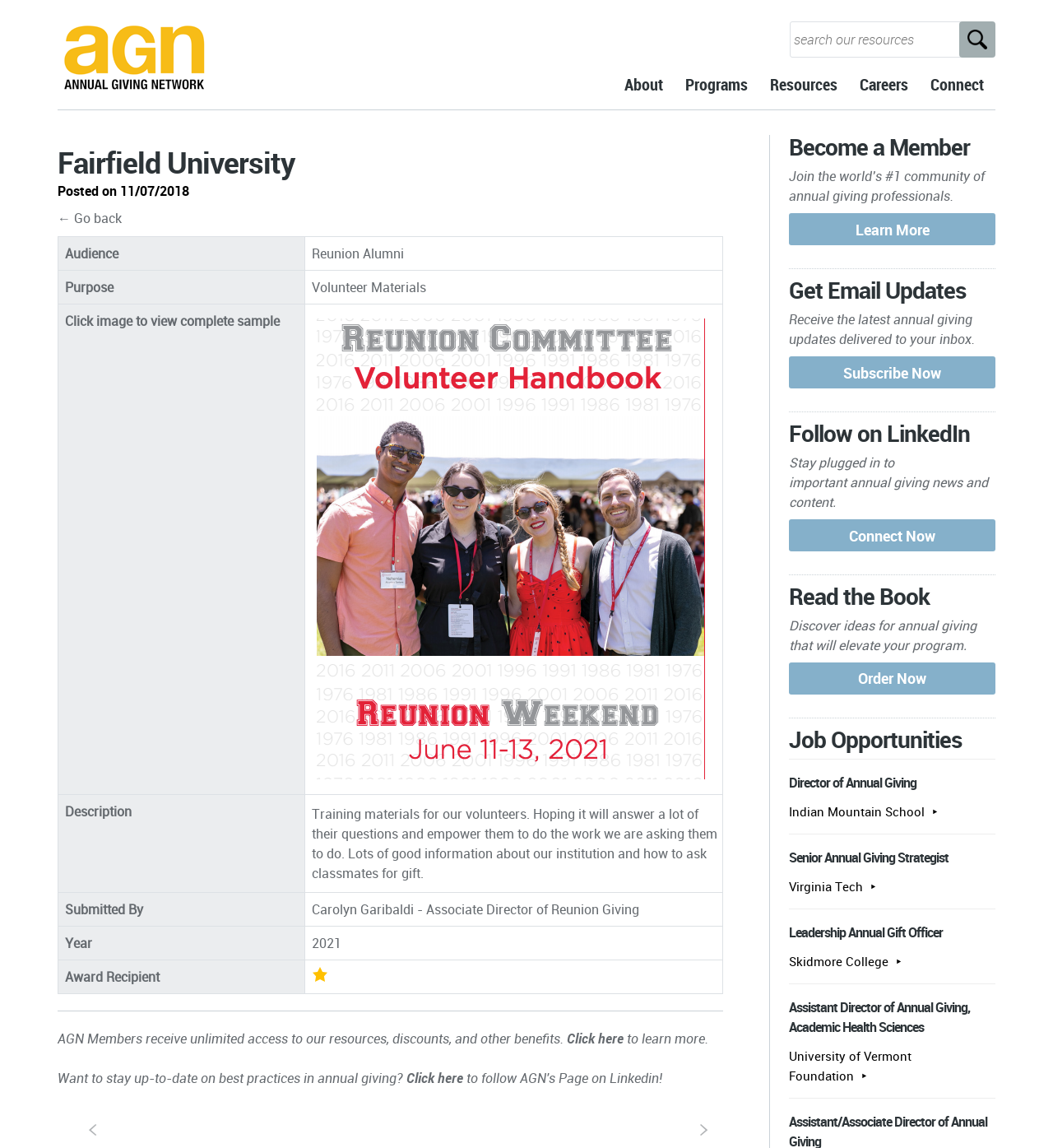Find the bounding box coordinates for the UI element whose description is: "Click here". The coordinates should be four float numbers between 0 and 1, in the format [left, top, right, bottom].

[0.386, 0.931, 0.44, 0.947]